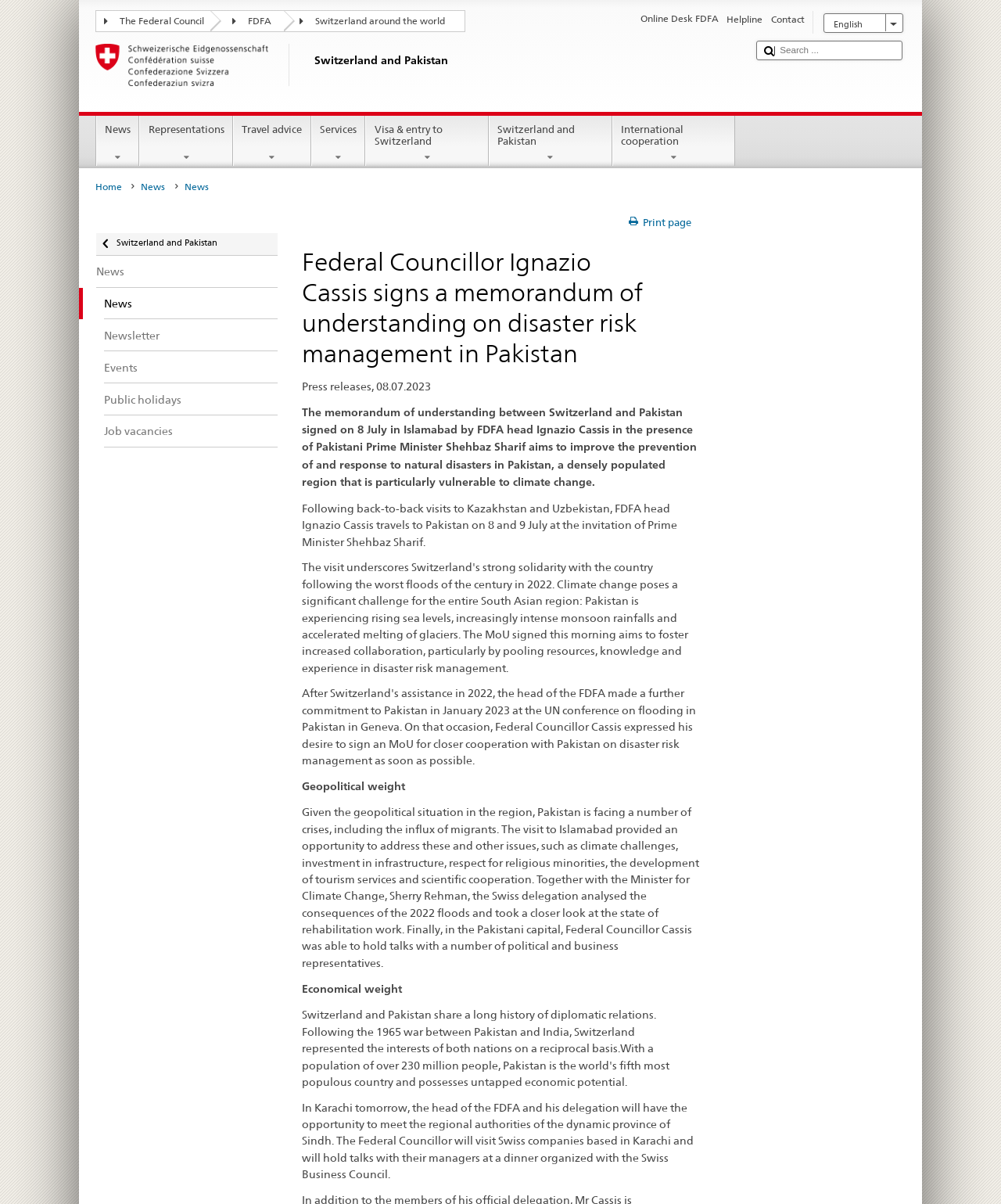Please provide a detailed answer to the question below by examining the image:
What is the purpose of the memorandum of understanding?

The purpose of the memorandum of understanding between Switzerland and Pakistan is to improve the prevention of and response to natural disasters in Pakistan, which is a densely populated region that is particularly vulnerable to climate change.